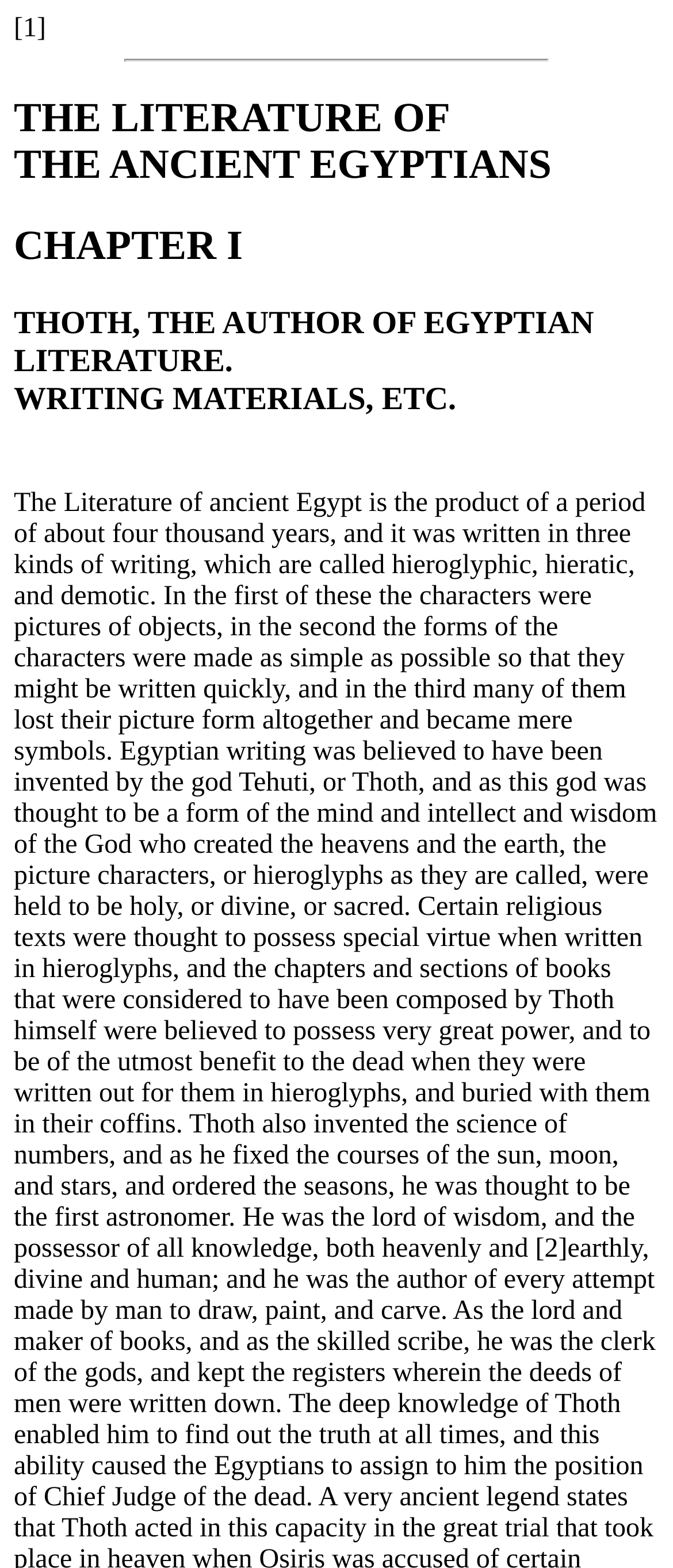Use a single word or phrase to answer the question:
What is the title of the current chapter?

CHAPTER I